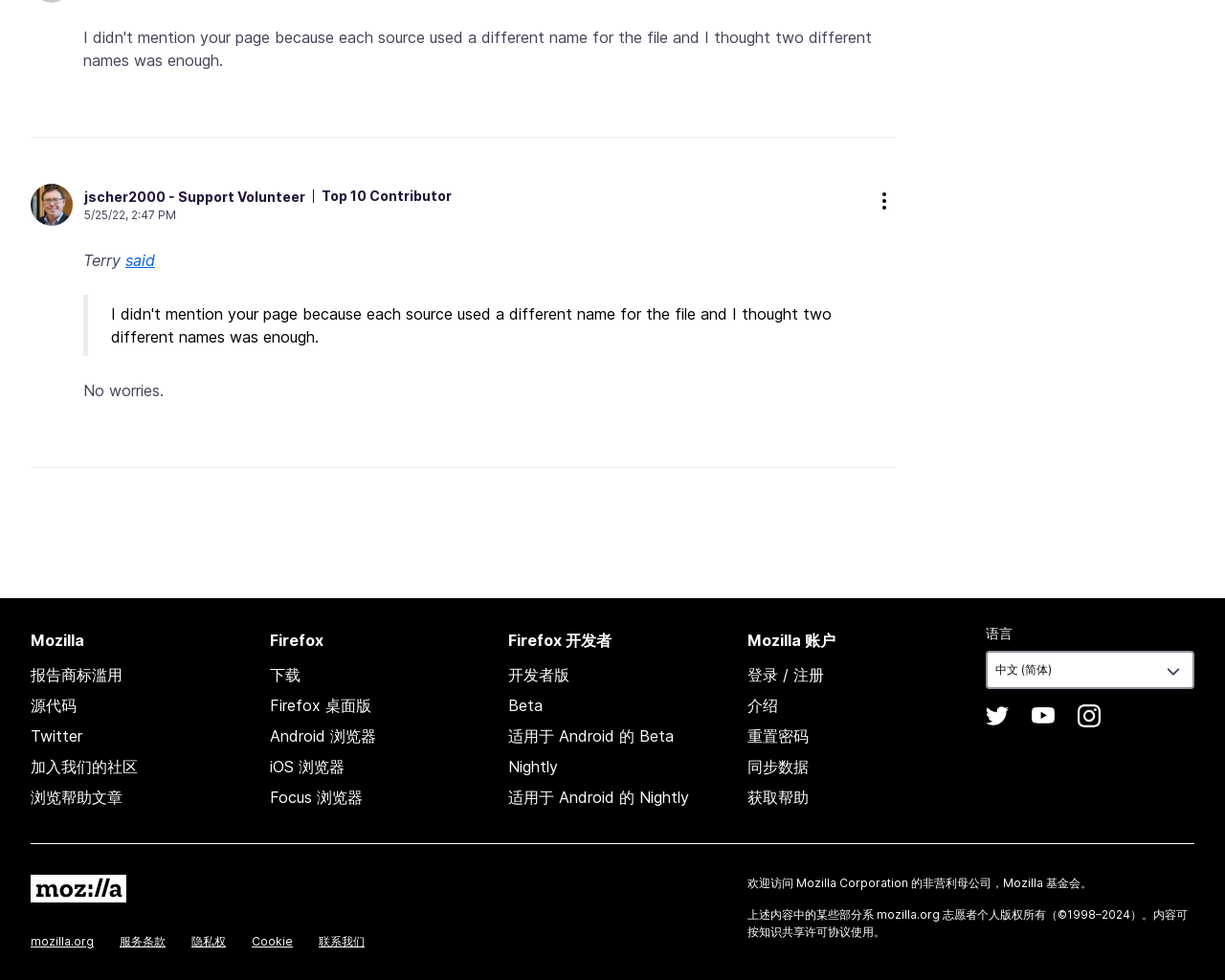What social media platforms does Firefox have a presence on?
Observe the image and answer the question with a one-word or short phrase response.

Twitter, YouTube, Instagram